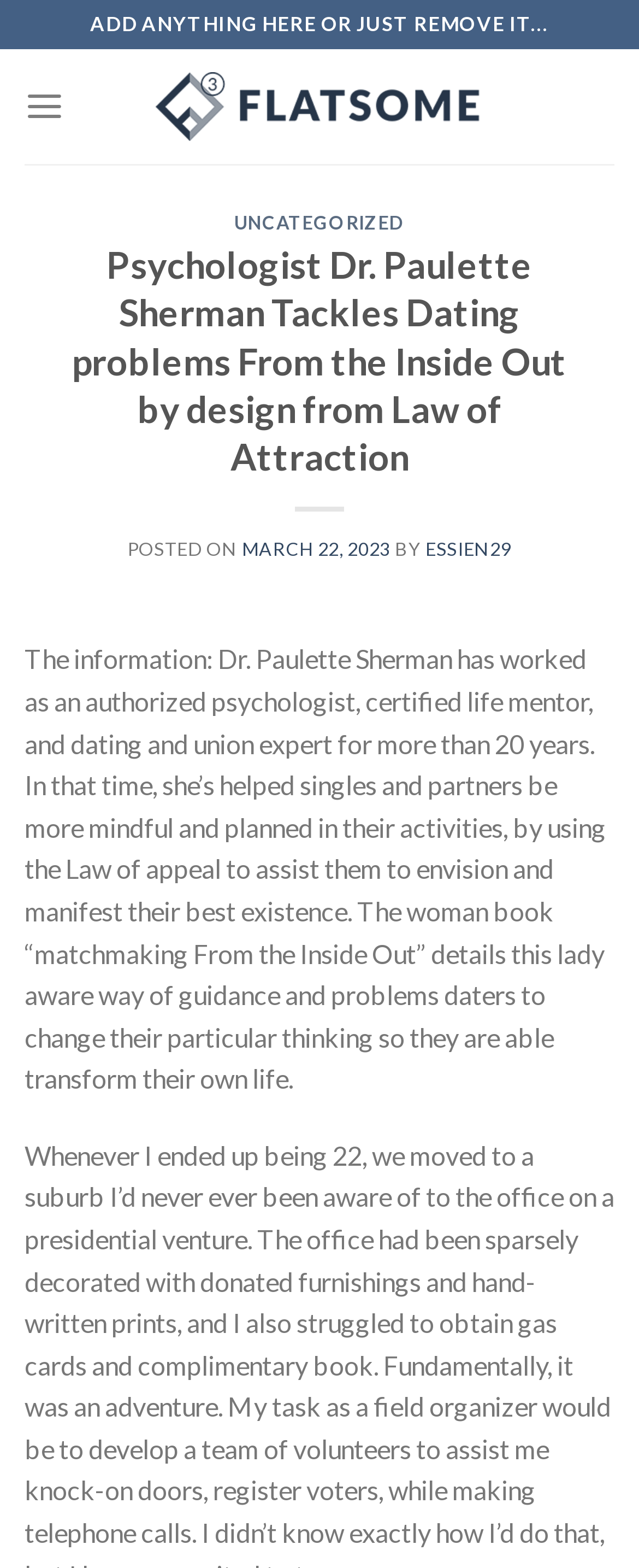Respond to the question below with a single word or phrase: What is the name of the psychologist?

Dr. Paulette Sherman